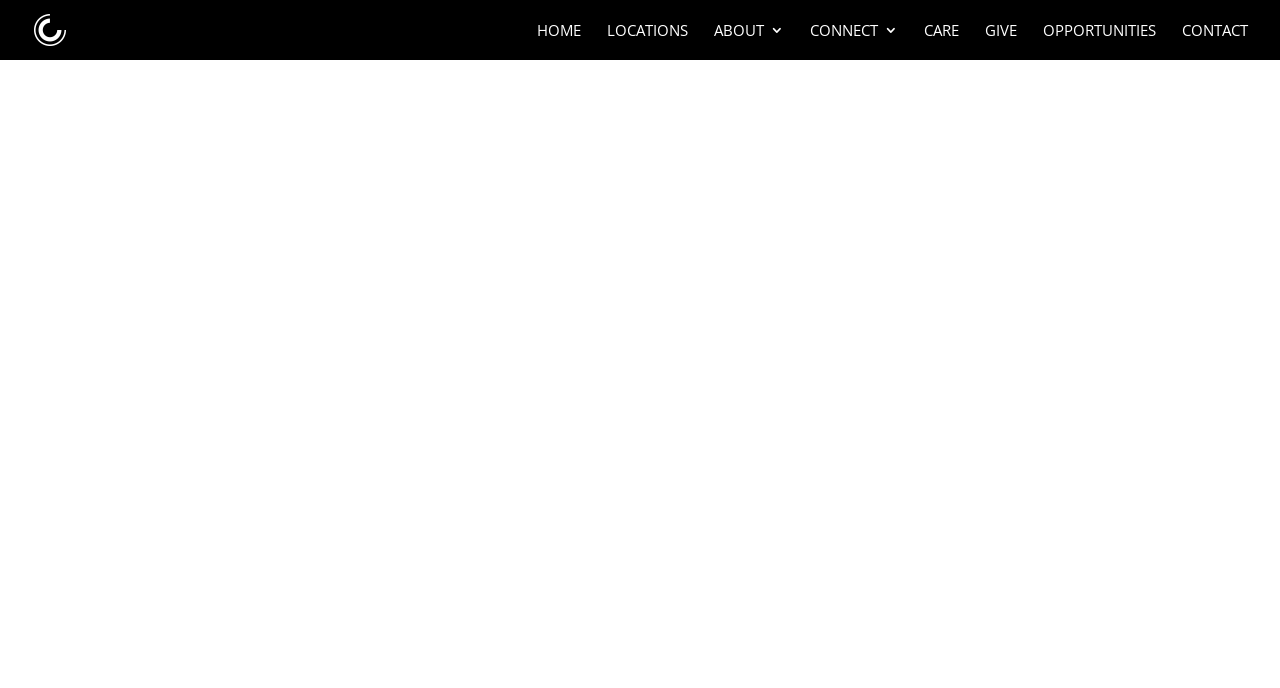How many menu items are there?
Look at the image and provide a short answer using one word or a phrase.

8